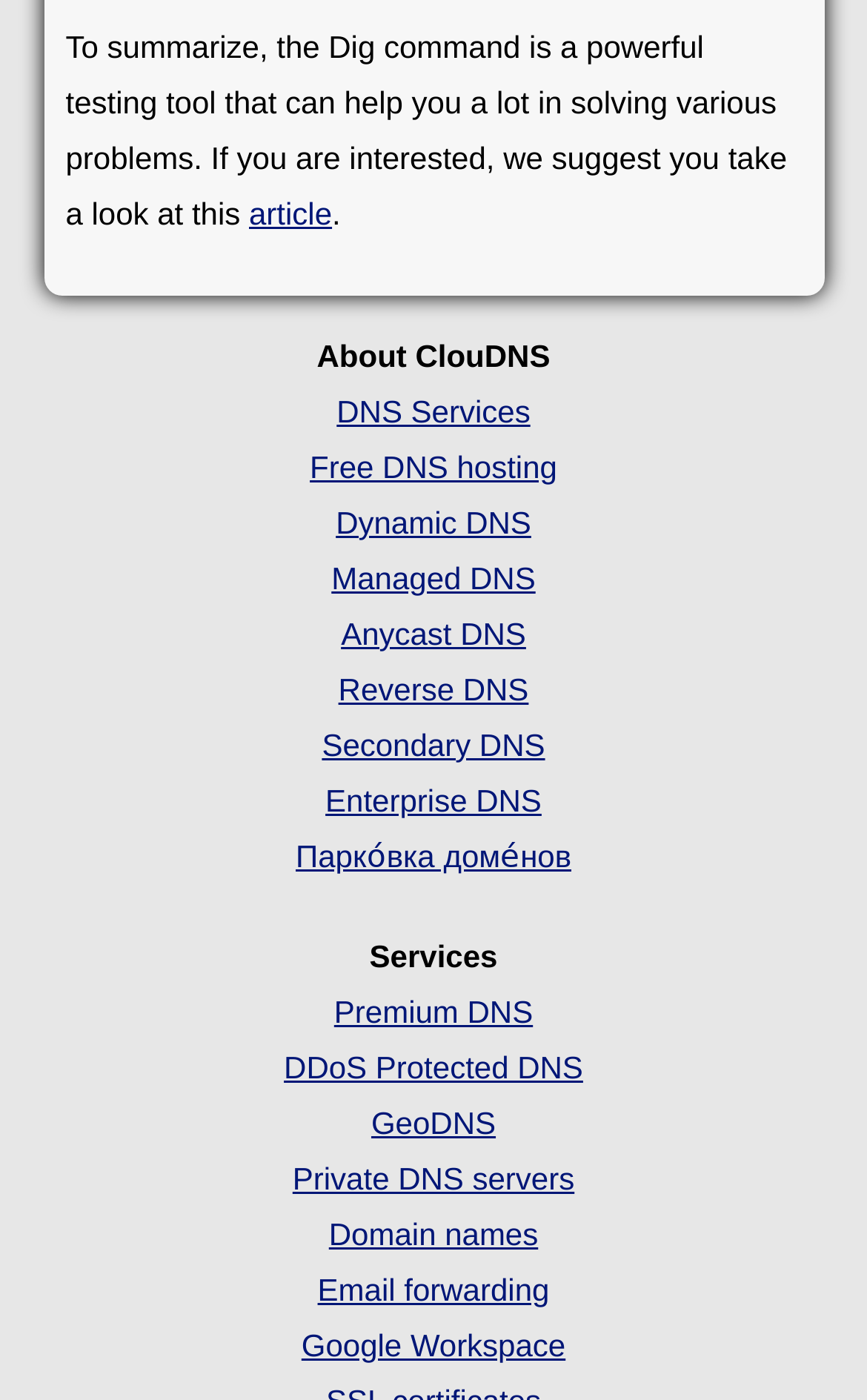What is the main topic of the first paragraph?
Provide a well-explained and detailed answer to the question.

The first paragraph starts with 'To summarize, the Dig command is a powerful testing tool...' which indicates that the main topic of the first paragraph is the Dig command.